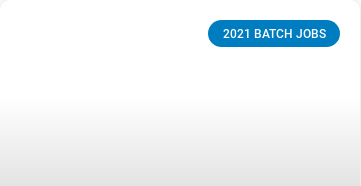What type of users is the webpage targeting?
Respond with a short answer, either a single word or a phrase, based on the image.

Fresh graduates